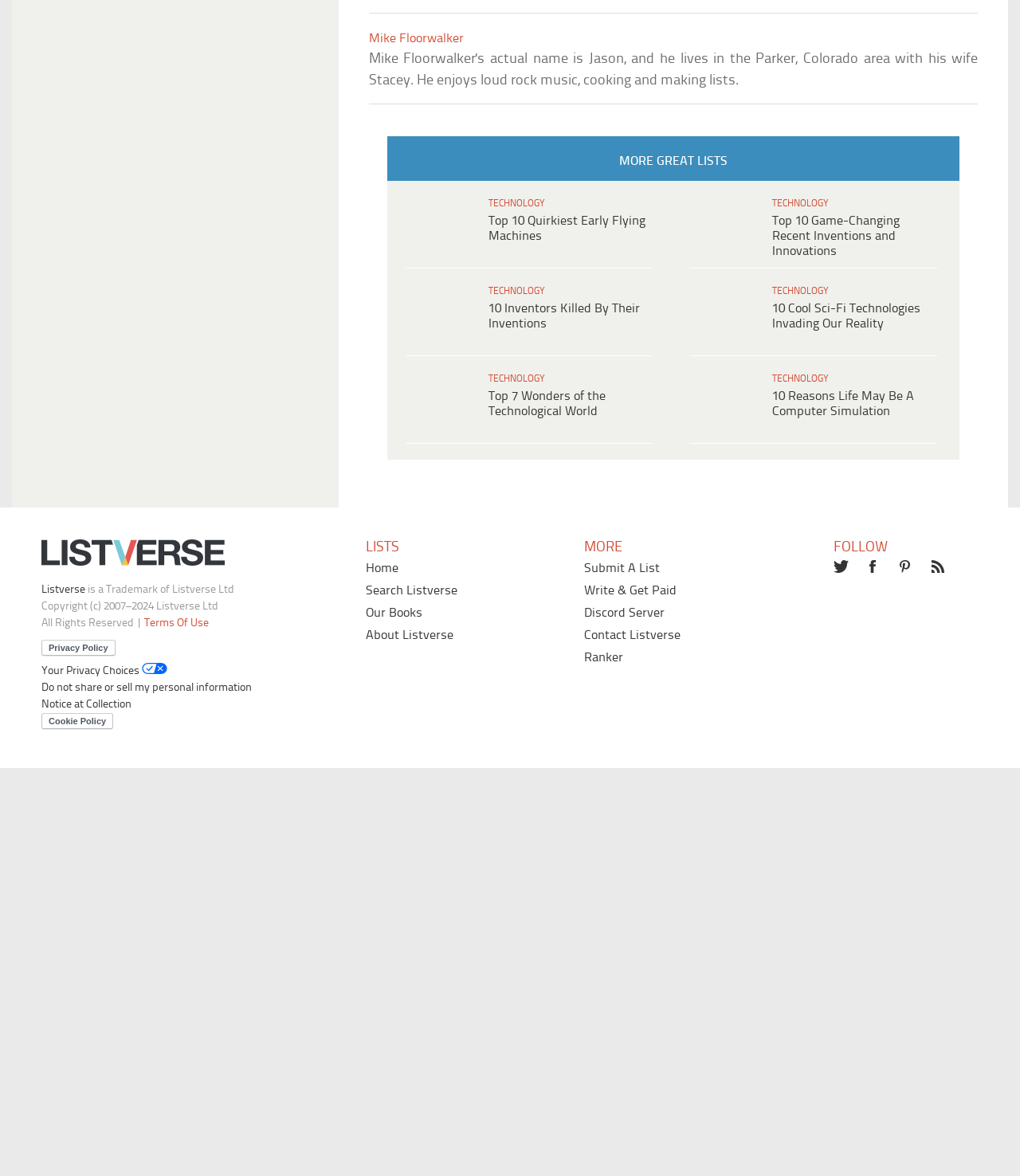What is the topic of the first link?
Observe the image and answer the question with a one-word or short phrase response.

Near Pandemics